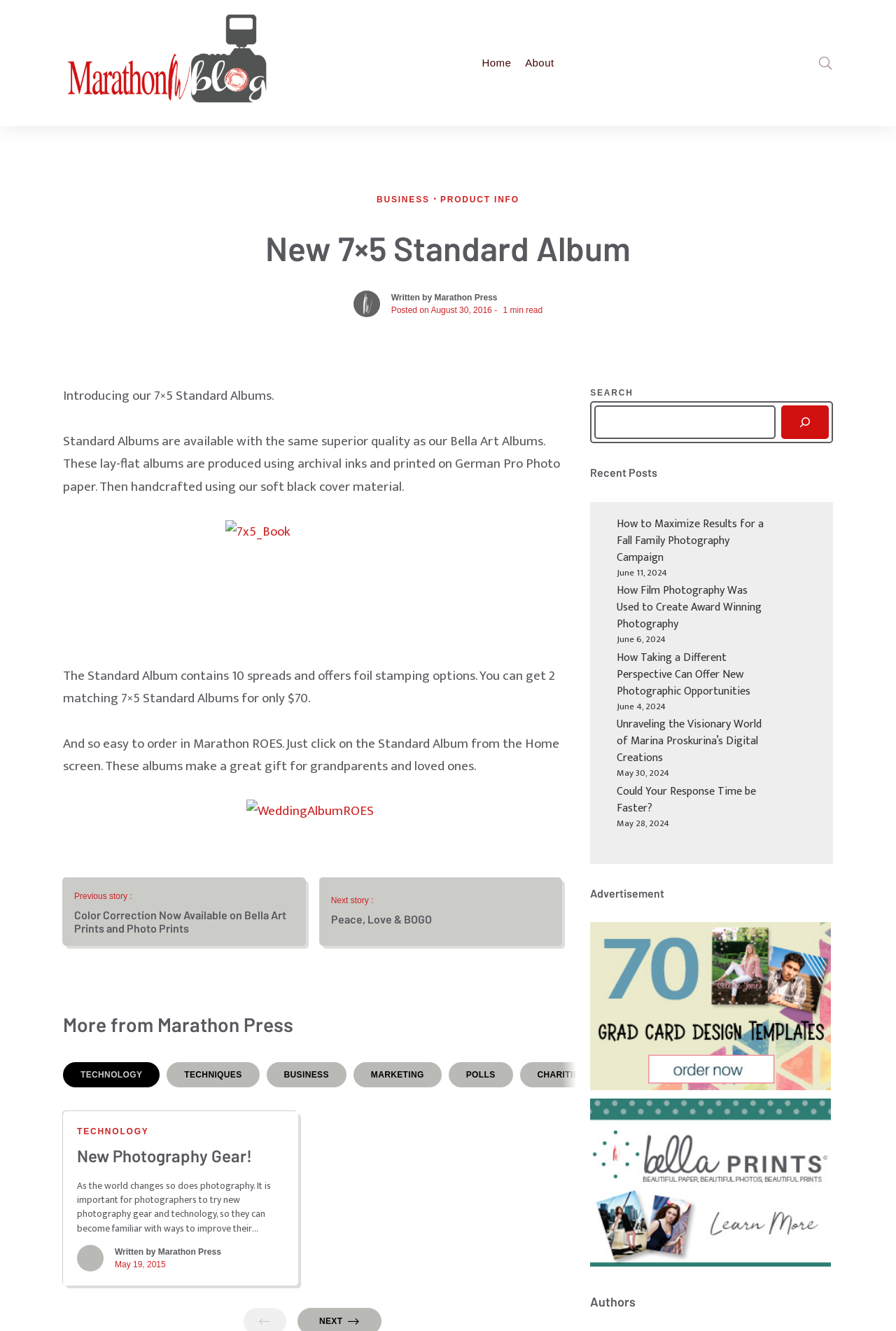Identify the bounding box coordinates of the section to be clicked to complete the task described by the following instruction: "Check the winners of the 51st Daytime Emmy Awards". The coordinates should be four float numbers between 0 and 1, formatted as [left, top, right, bottom].

None